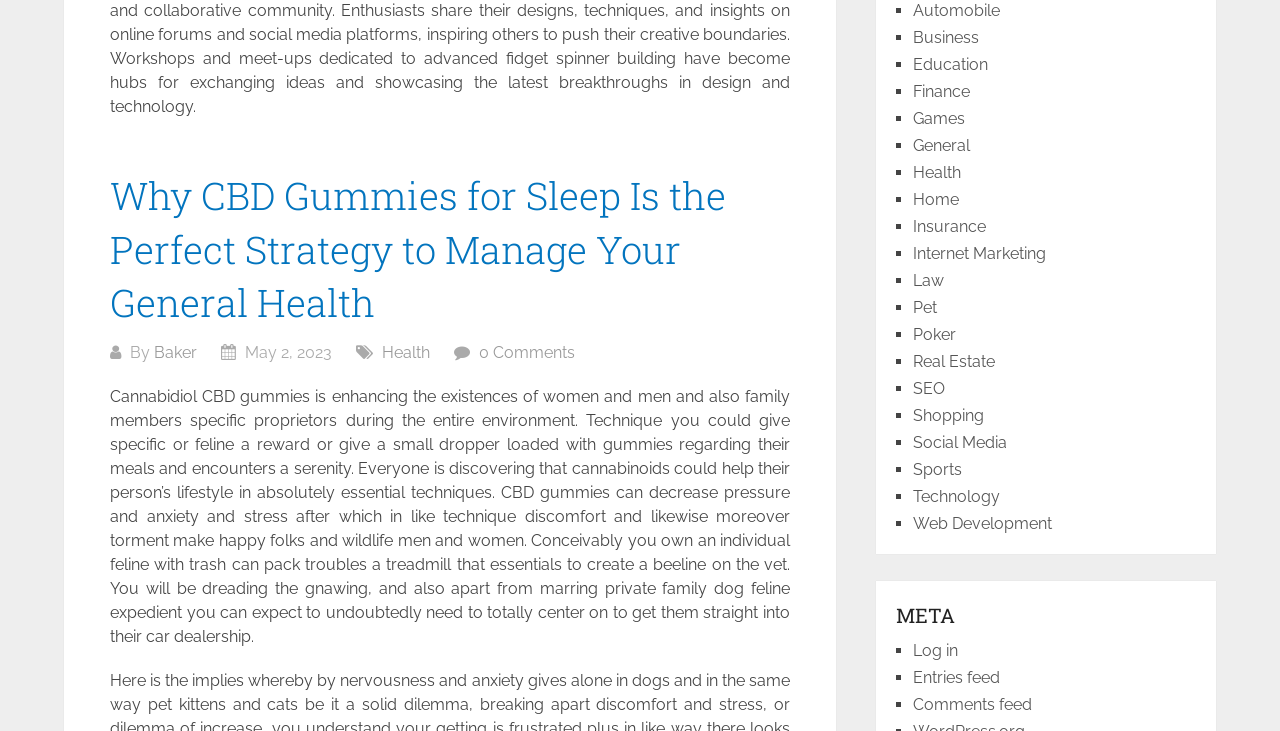Who is the author of the article?
Using the visual information, answer the question in a single word or phrase.

Baker